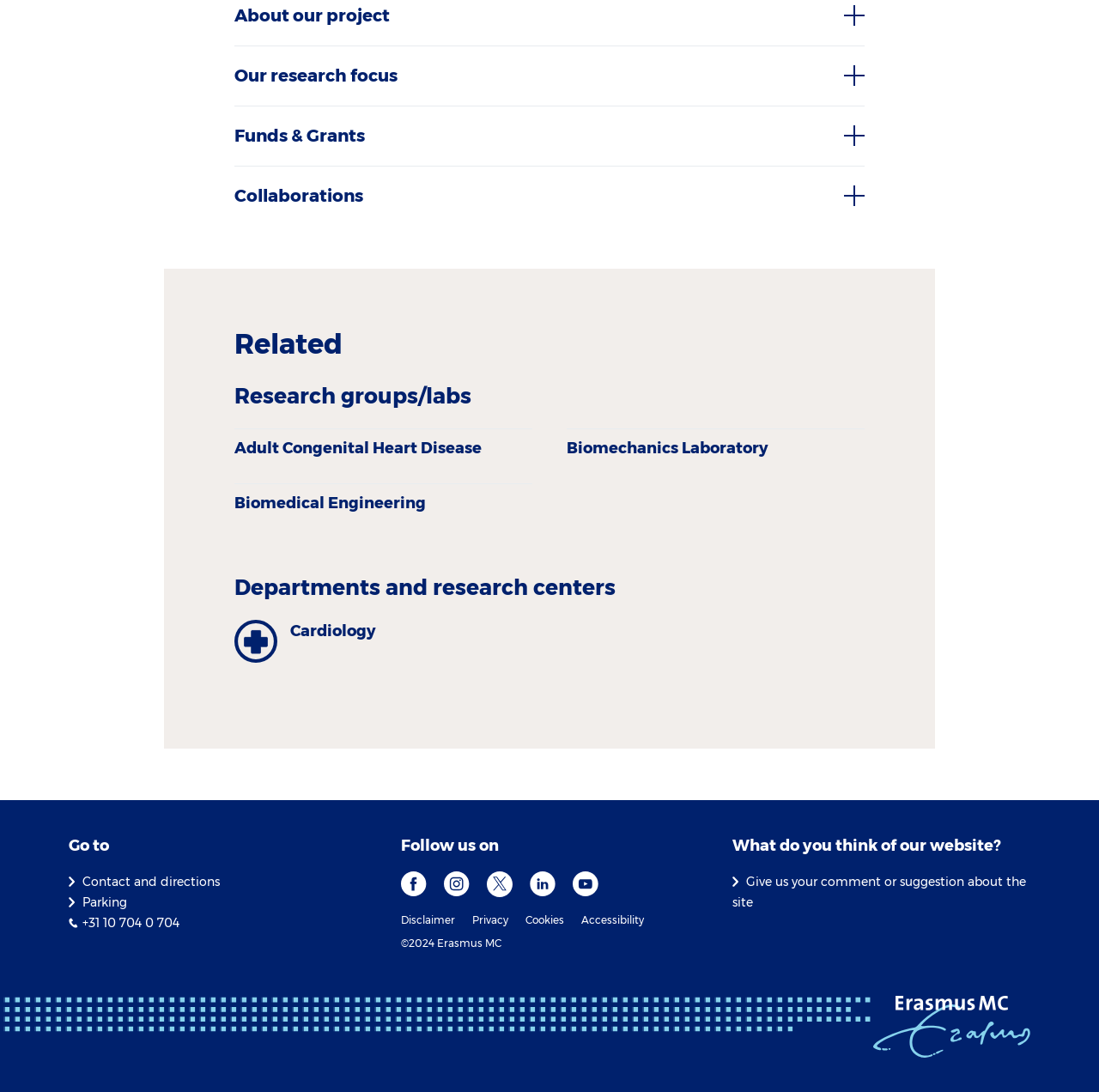For the element described, predict the bounding box coordinates as (top-left x, top-left y, bottom-right x, bottom-right y). All values should be between 0 and 1. Element description: Funds & Grants

[0.214, 0.097, 0.786, 0.152]